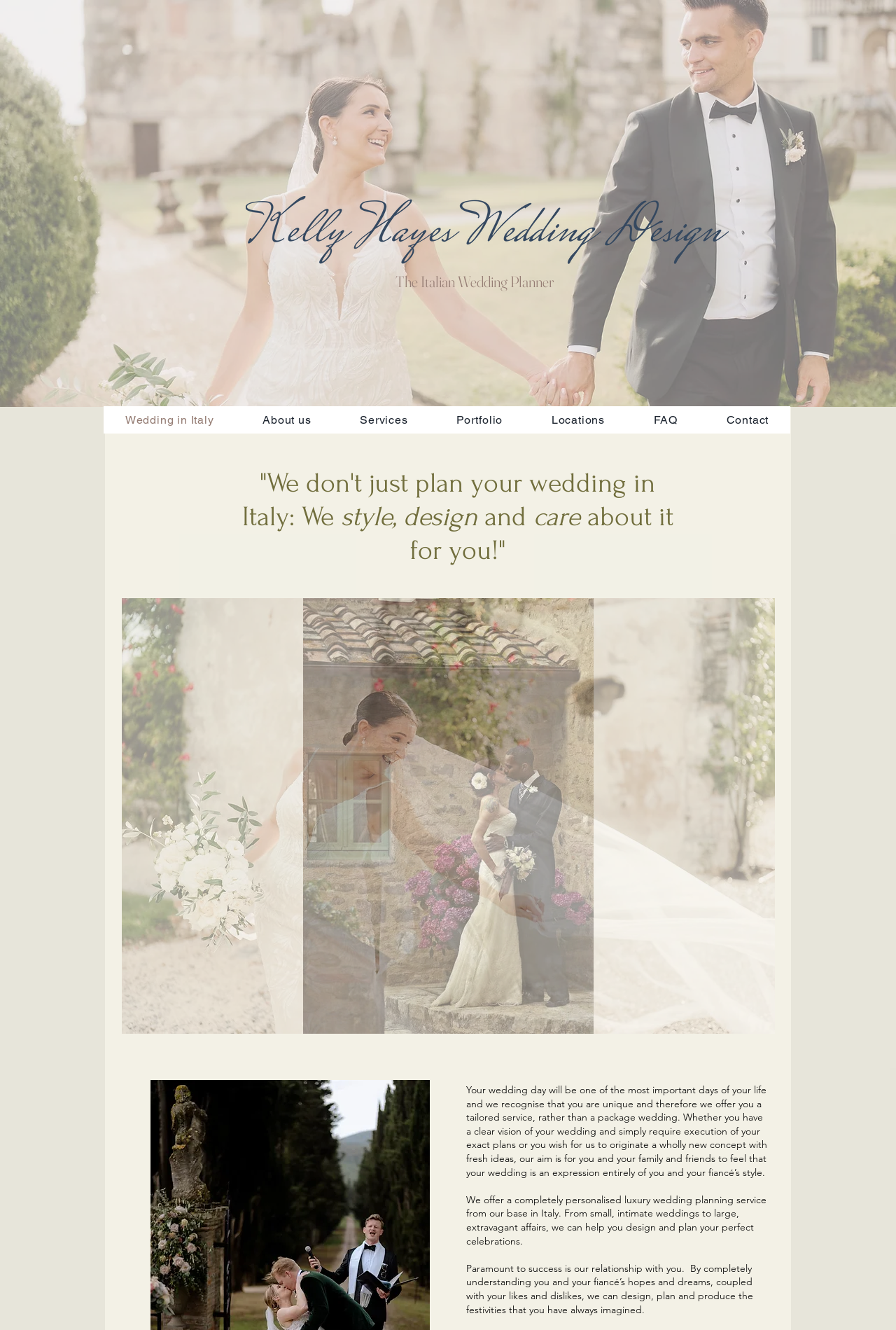Analyze and describe the webpage in a detailed narrative.

The webpage is about Kelly Hayes, an award-winning Irish wedding planner based in Italy. At the top of the page, there is a large image taking up the full width, followed by a smaller image with a transparent background positioned near the top-right corner. Below these images, there is a heading that reads "The Italian Wedding Planner".

To the left of the heading, there is a navigation menu with links to various sections of the website, including "Wedding in Italy", "About us", "Services", "Portfolio", "Locations", "FAQ", and "Contact". These links are arranged horizontally and take up about two-thirds of the page width.

Below the navigation menu, there is a paragraph of text that reads "We don't just plan your wedding in Italy: We style, design and care about it for you!". This text is divided into several static text elements, but it forms a cohesive sentence.

Further down the page, there is a region labeled "Slide show gallery" that takes up the full width of the page. Within this region, there is a large image, and a small text element displaying the number "3/14" near the top-right corner.

The main content of the page is divided into three paragraphs of text. The first paragraph explains that the wedding planning service recognizes the uniqueness of each couple and offers a tailored service to meet their individual needs. The second paragraph describes the personalized luxury wedding planning service offered by Kelly Hayes from her base in Italy. The third paragraph emphasizes the importance of the relationship between the wedding planner and the couple, and how this understanding enables the creation of bespoke wedding celebrations.

Overall, the webpage has a clean and organized layout, with a focus on showcasing Kelly Hayes' wedding planning services and expertise.